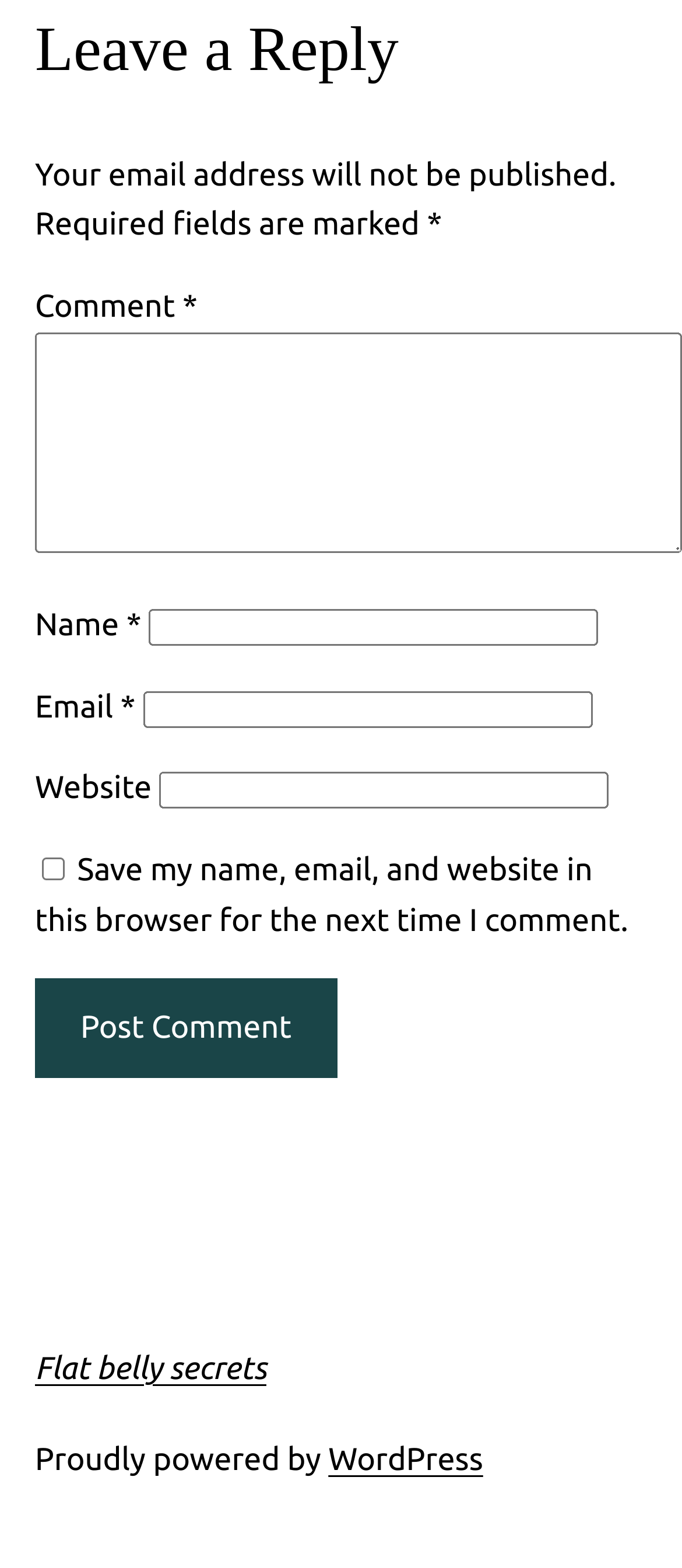Using the provided description parent_node: Email * aria-describedby="email-notes" name="email", find the bounding box coordinates for the UI element. Provide the coordinates in (top-left x, top-left y, bottom-right x, bottom-right y) format, ensuring all values are between 0 and 1.

[0.209, 0.44, 0.868, 0.464]